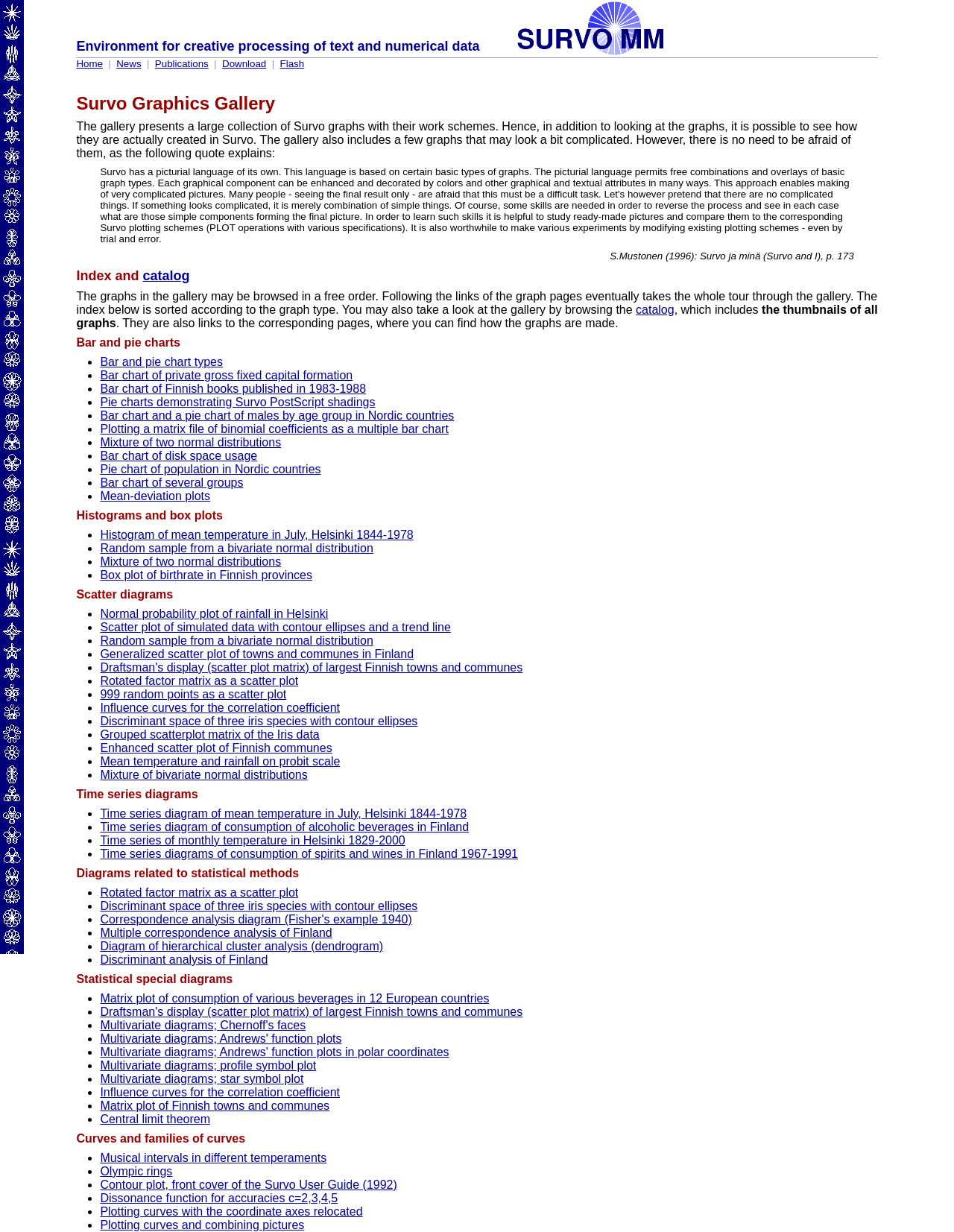Provide the bounding box coordinates for the UI element described in this sentence: "Multivariate diagrams; profile symbol plot". The coordinates should be four float values between 0 and 1, i.e., [left, top, right, bottom].

[0.105, 0.86, 0.331, 0.87]